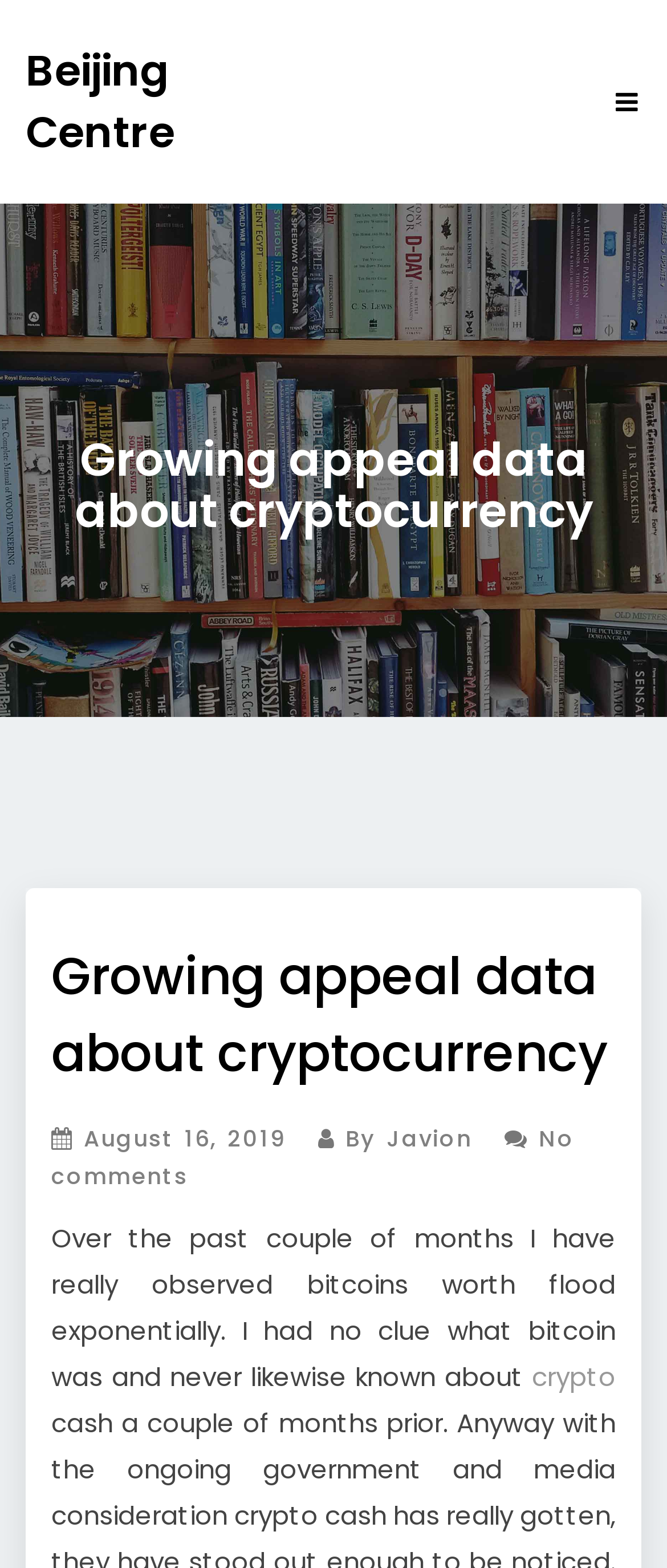Identify the title of the webpage and provide its text content.

Growing appeal data about cryptocurrency